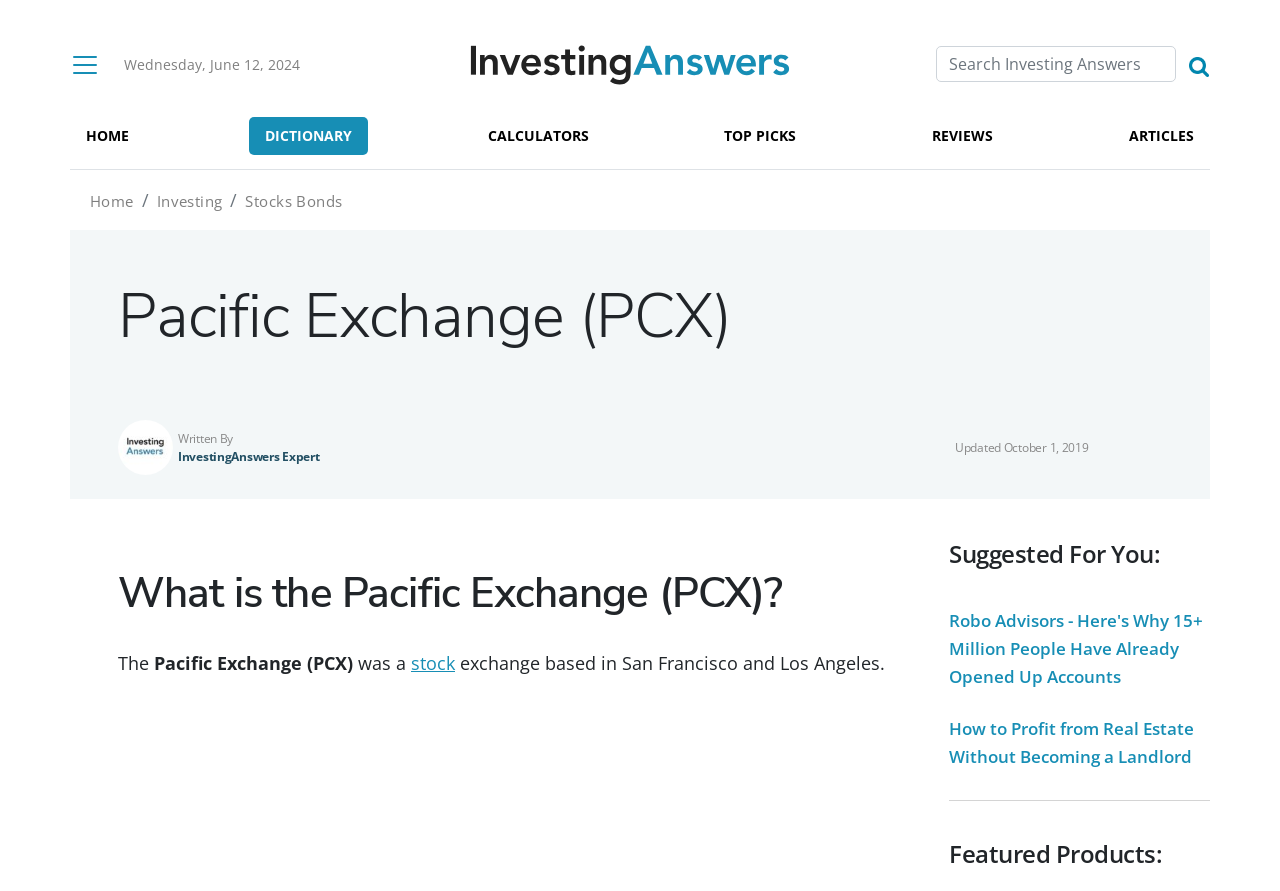Please extract the title of the webpage.

Pacific Exchange (PCX)